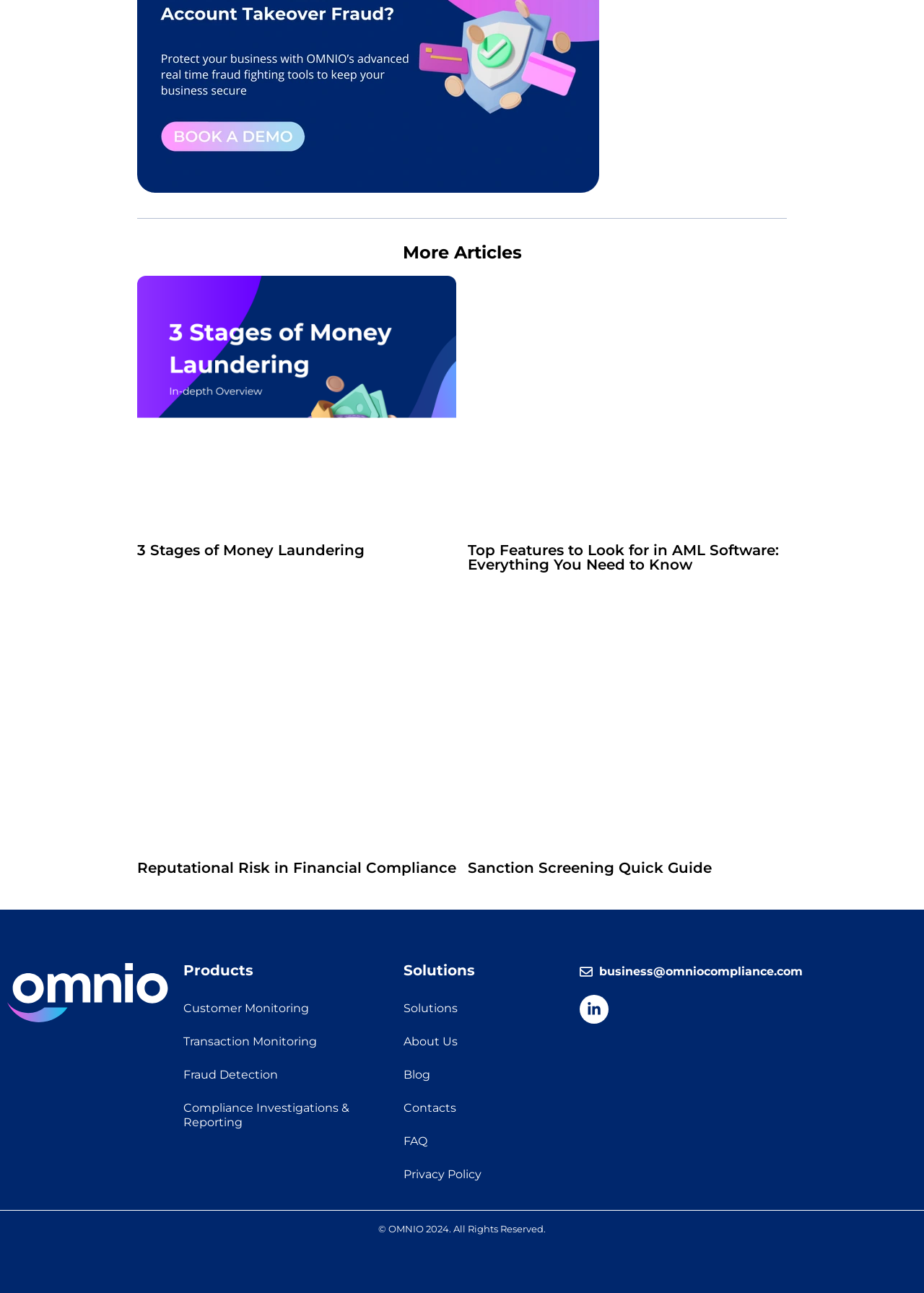Is there a section for blog posts?
Please provide a comprehensive and detailed answer to the question.

The webpage has a link labeled 'Blog' under the 'Solutions' section, indicating that there is a section for blog posts.